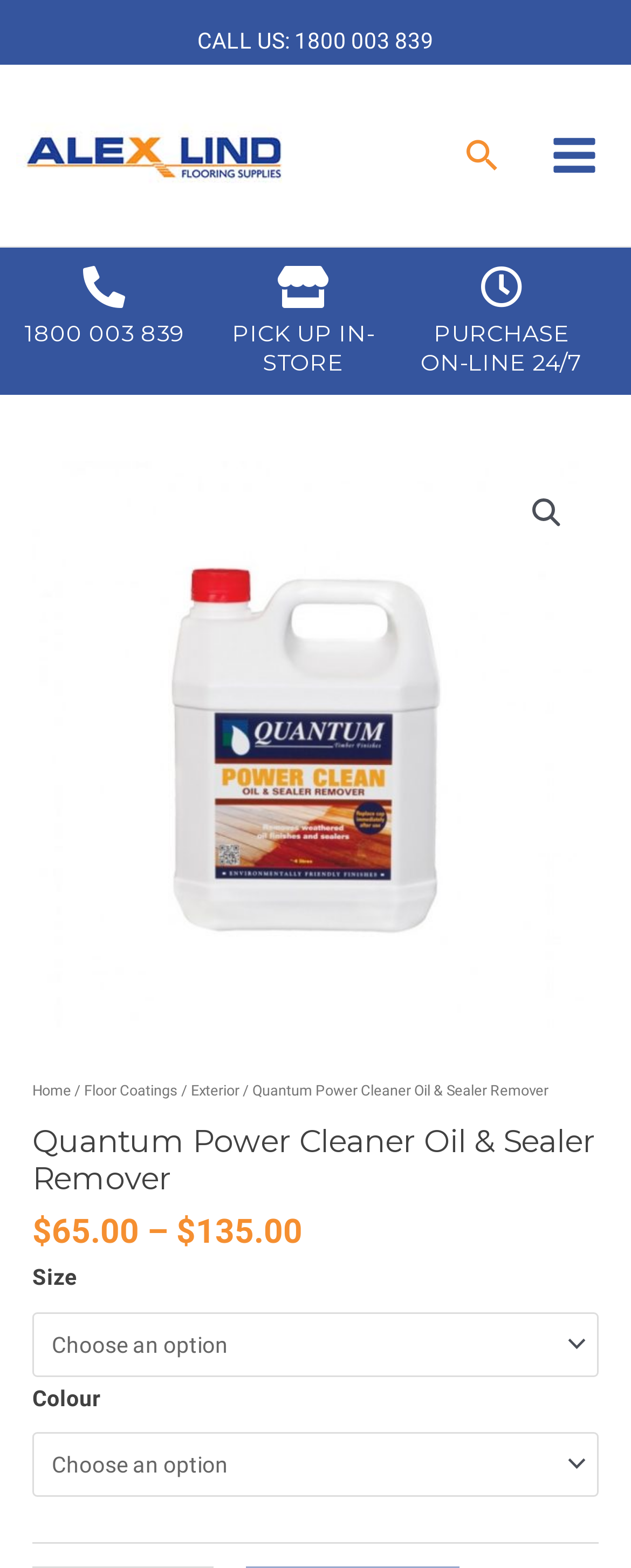Please identify the bounding box coordinates of the region to click in order to complete the given instruction: "Call the customer service number". The coordinates should be four float numbers between 0 and 1, i.e., [left, top, right, bottom].

[0.467, 0.017, 0.687, 0.034]